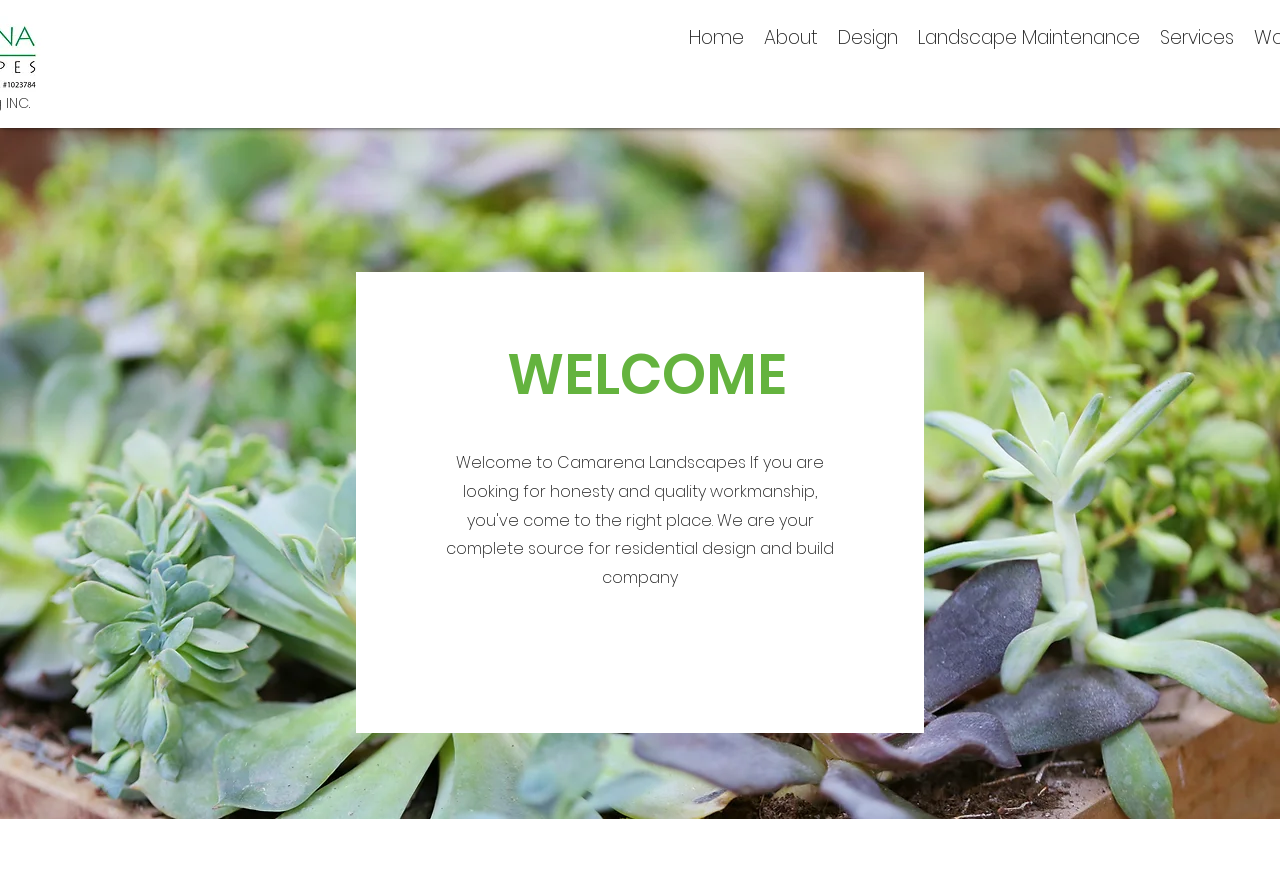Locate and provide the bounding box coordinates for the HTML element that matches this description: "Landscape Maintenance".

[0.709, 0.025, 0.898, 0.061]